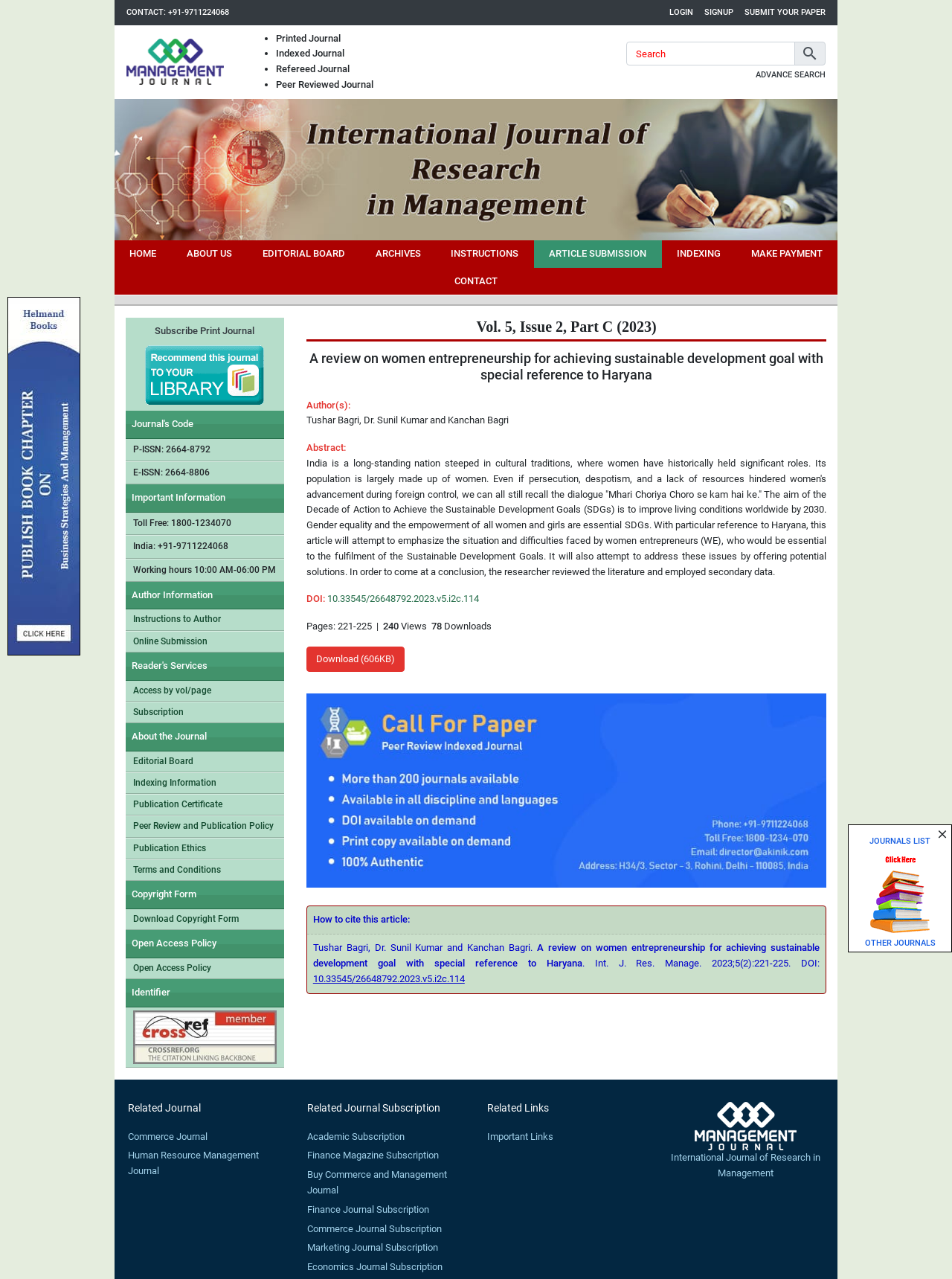How many pages does the article have?
Refer to the image and give a detailed answer to the question.

The page numbers of the article can be found in the 'Pages' section, which is '221-225'.